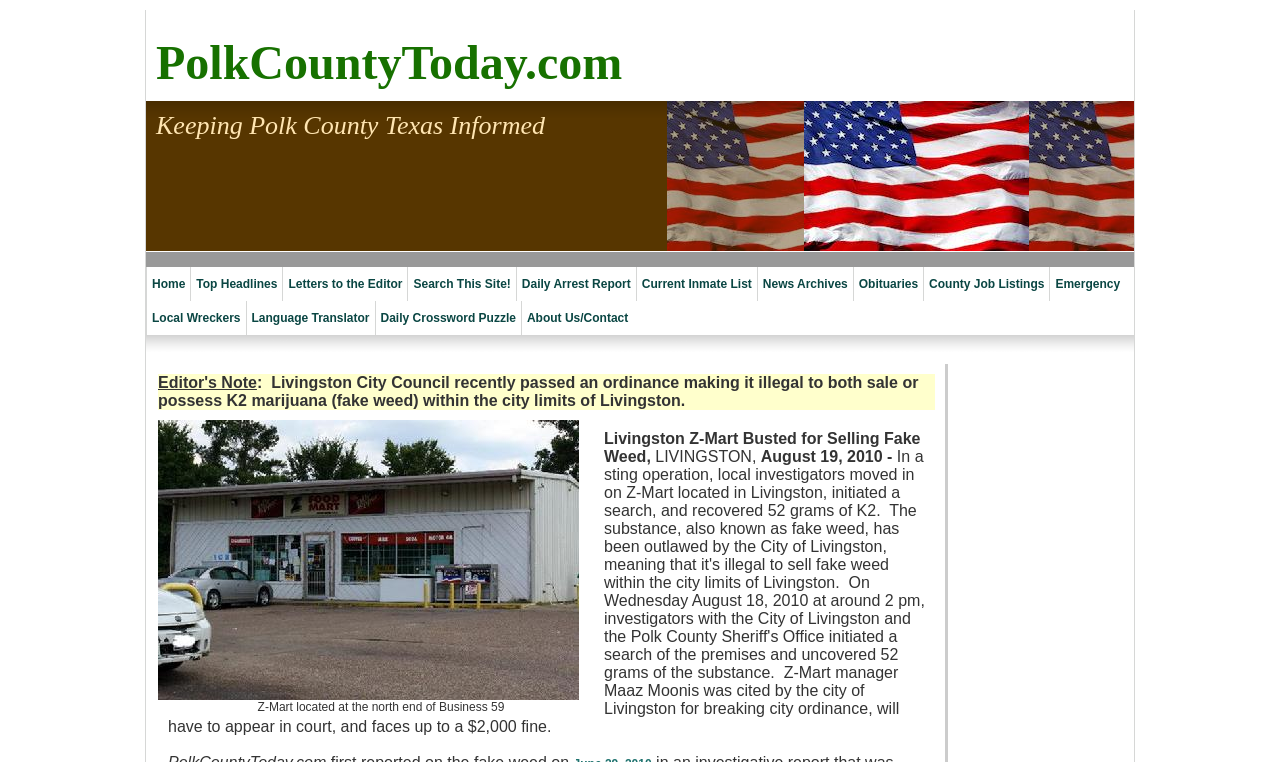Highlight the bounding box coordinates of the element you need to click to perform the following instruction: "Visit About Us/Contact."

[0.407, 0.395, 0.495, 0.44]